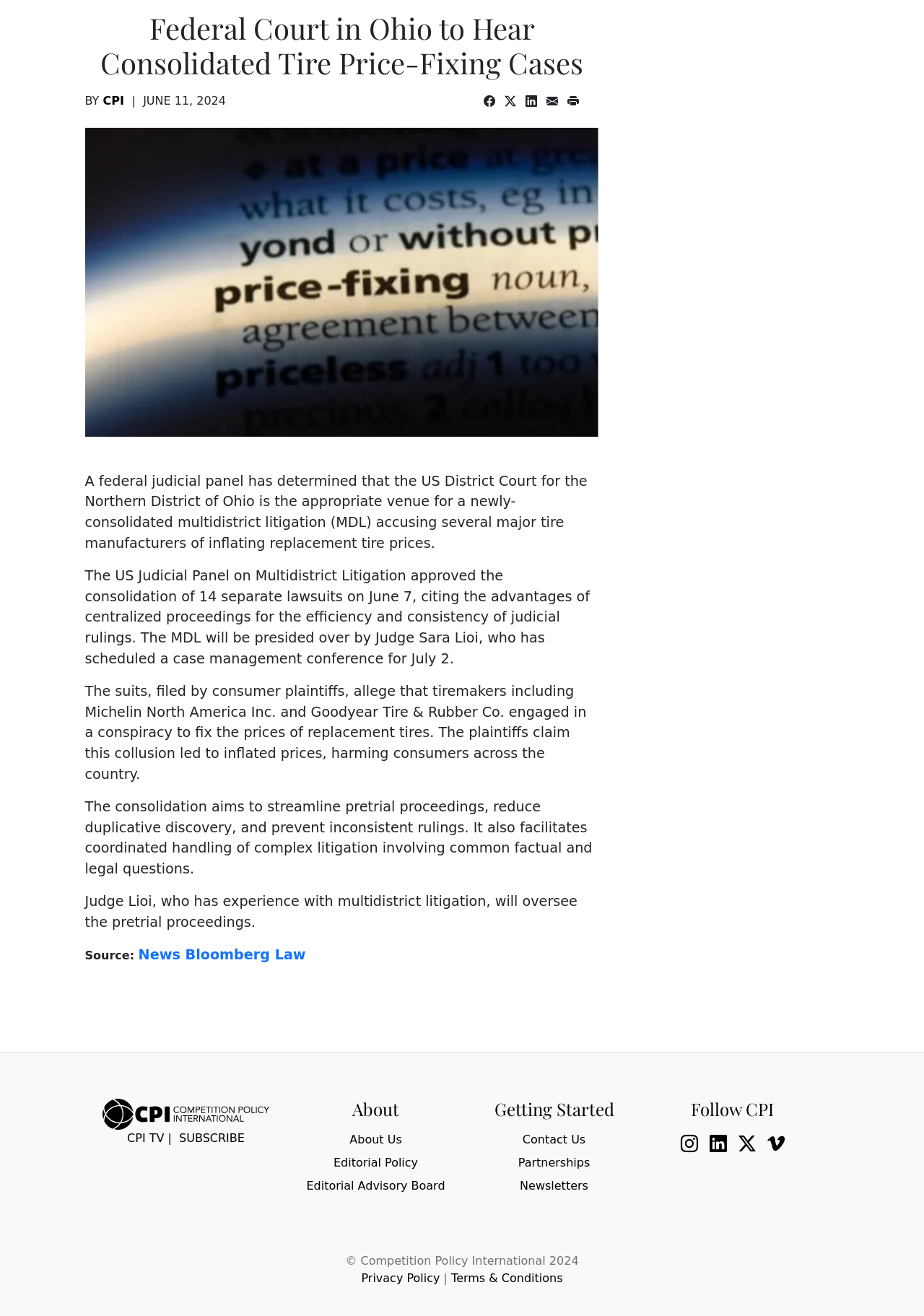Locate the bounding box coordinates of the segment that needs to be clicked to meet this instruction: "View TP-Link AX1800 Wall Plate Wi-Fi 6 Access Point details".

None